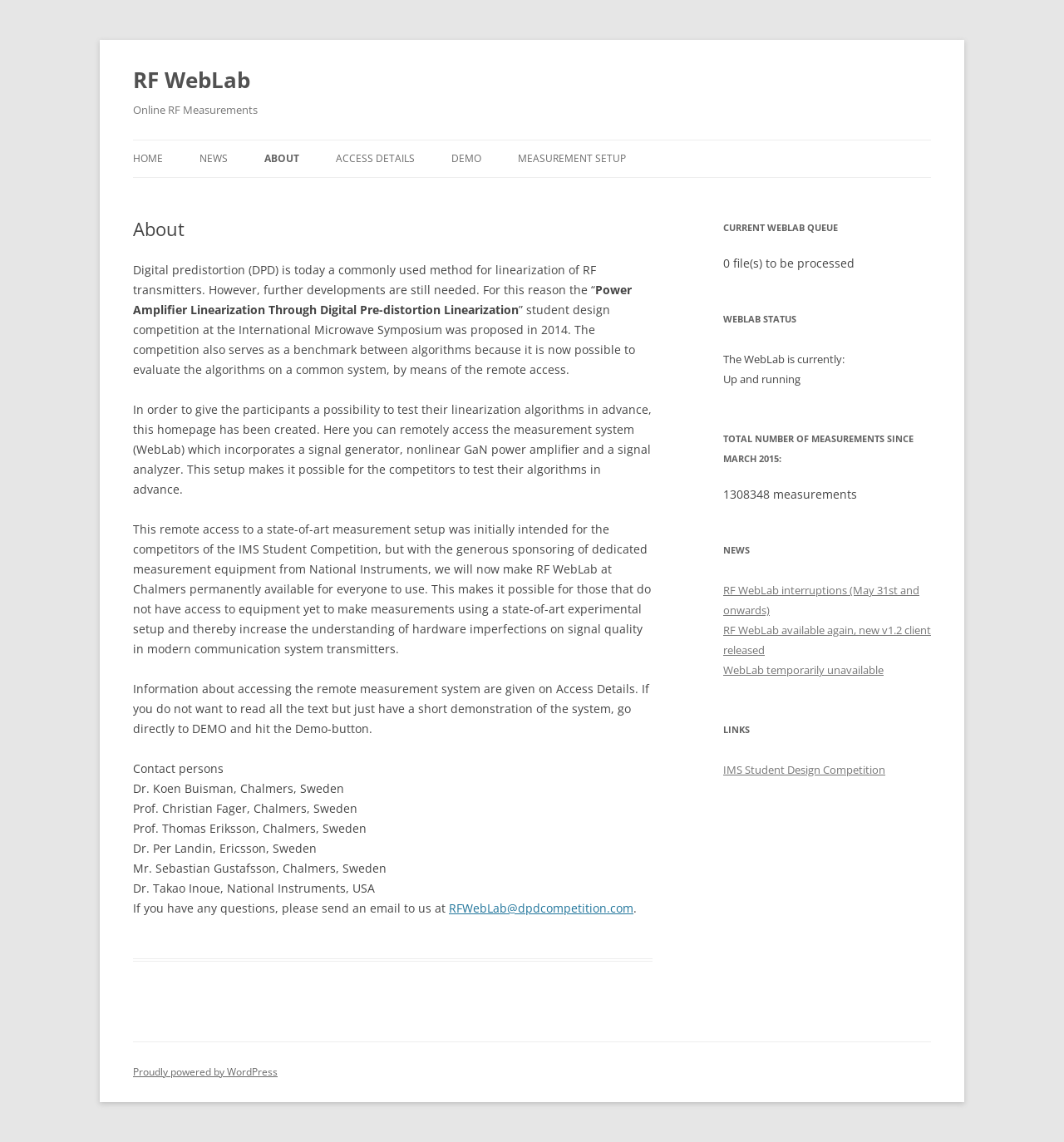Provide a single word or phrase to answer the given question: 
What is the current status of the WebLab?

Up and running